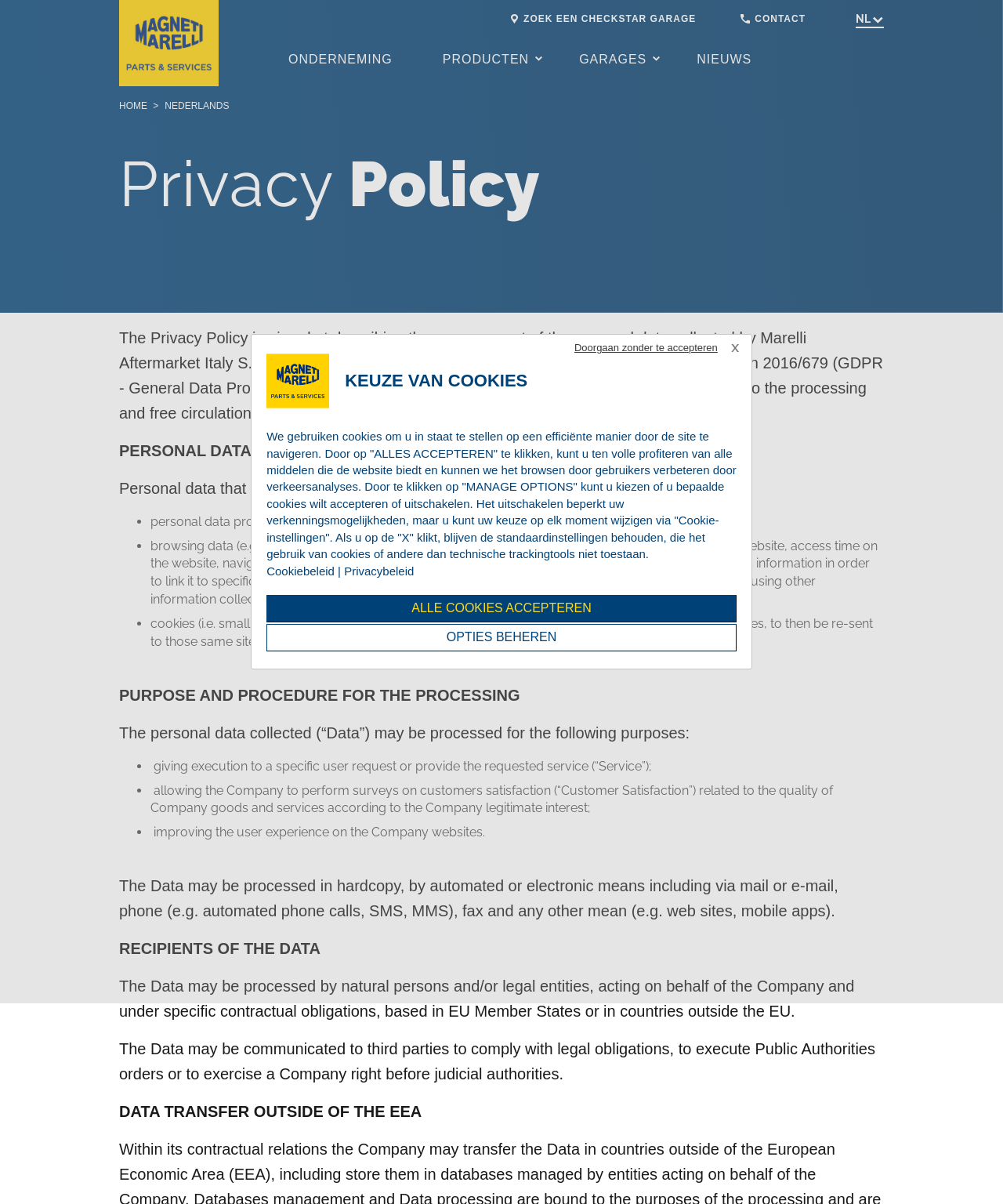What type of data may be collected?
Please give a detailed and thorough answer to the question, covering all relevant points.

I determined the types of data that may be collected by reading the StaticText elements with the content 'PERSONAL DATA COLLECTED' and 'browsing data (e.g. IP address, location - country -, information on pages visited by the user within the website, access time on the website, navigation time on each page, clickstream analysis.', which lists the types of personal data and browsing data that may be collected.